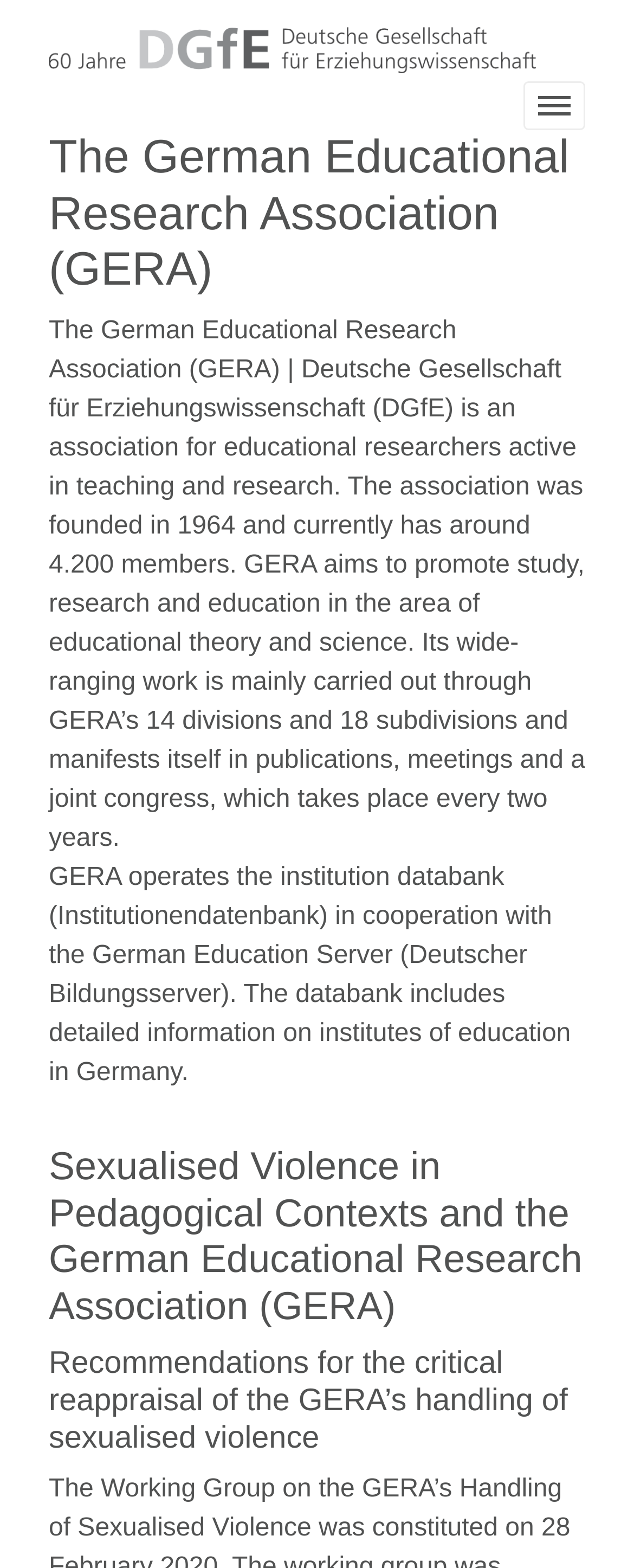What is the name of the association?
We need a detailed and meticulous answer to the question.

The answer can be found in the StaticText element with the text 'The German Educational Research Association (GERA) | Deutsche Gesellschaft für Erziehungswissenschaft (DGfE) is an association for educational researchers active in teaching and research.'